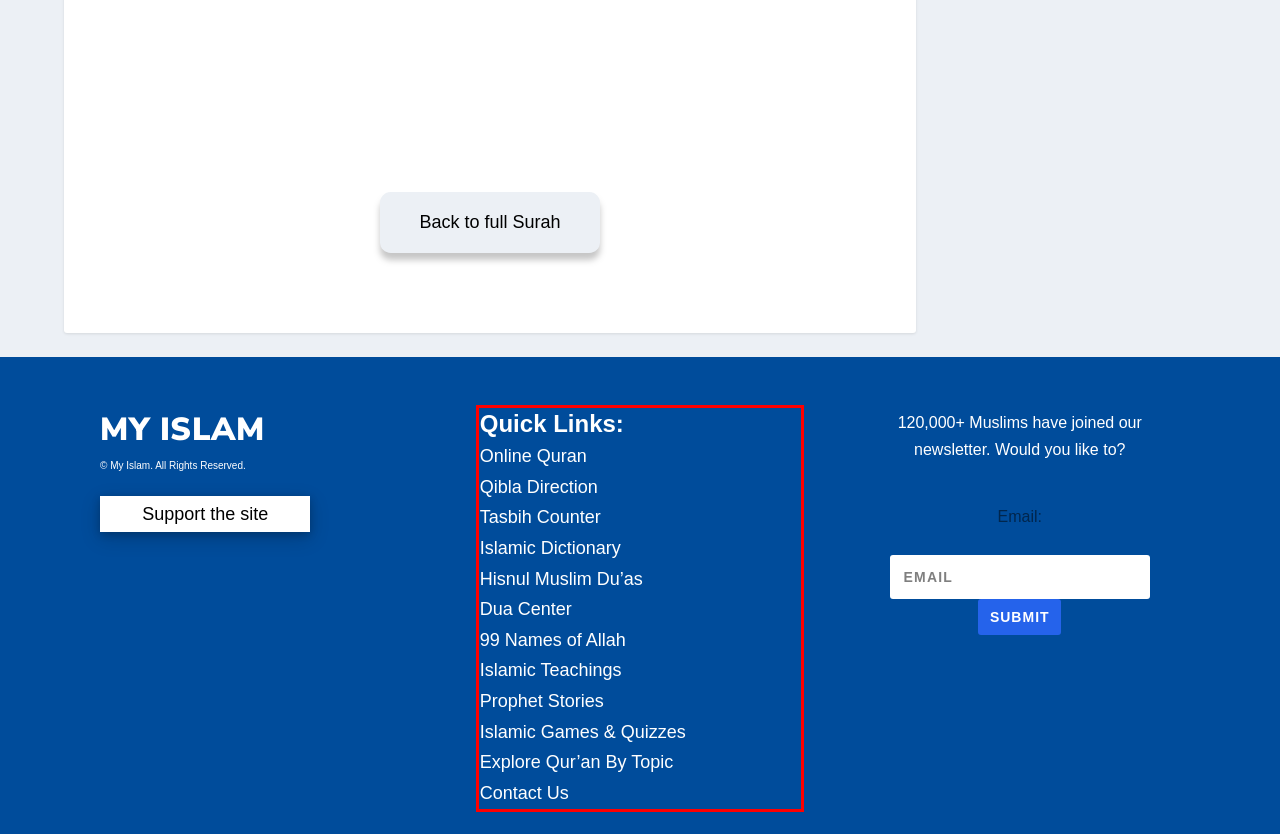Please perform OCR on the UI element surrounded by the red bounding box in the given webpage screenshot and extract its text content.

Quick Links: Online Quran Qibla Direction Tasbih Counter Islamic Dictionary Hisnul Muslim Du’as Dua Center 99 Names of Allah Islamic Teachings Prophet Stories Islamic Games & Quizzes Explore Qur’an By Topic Contact Us